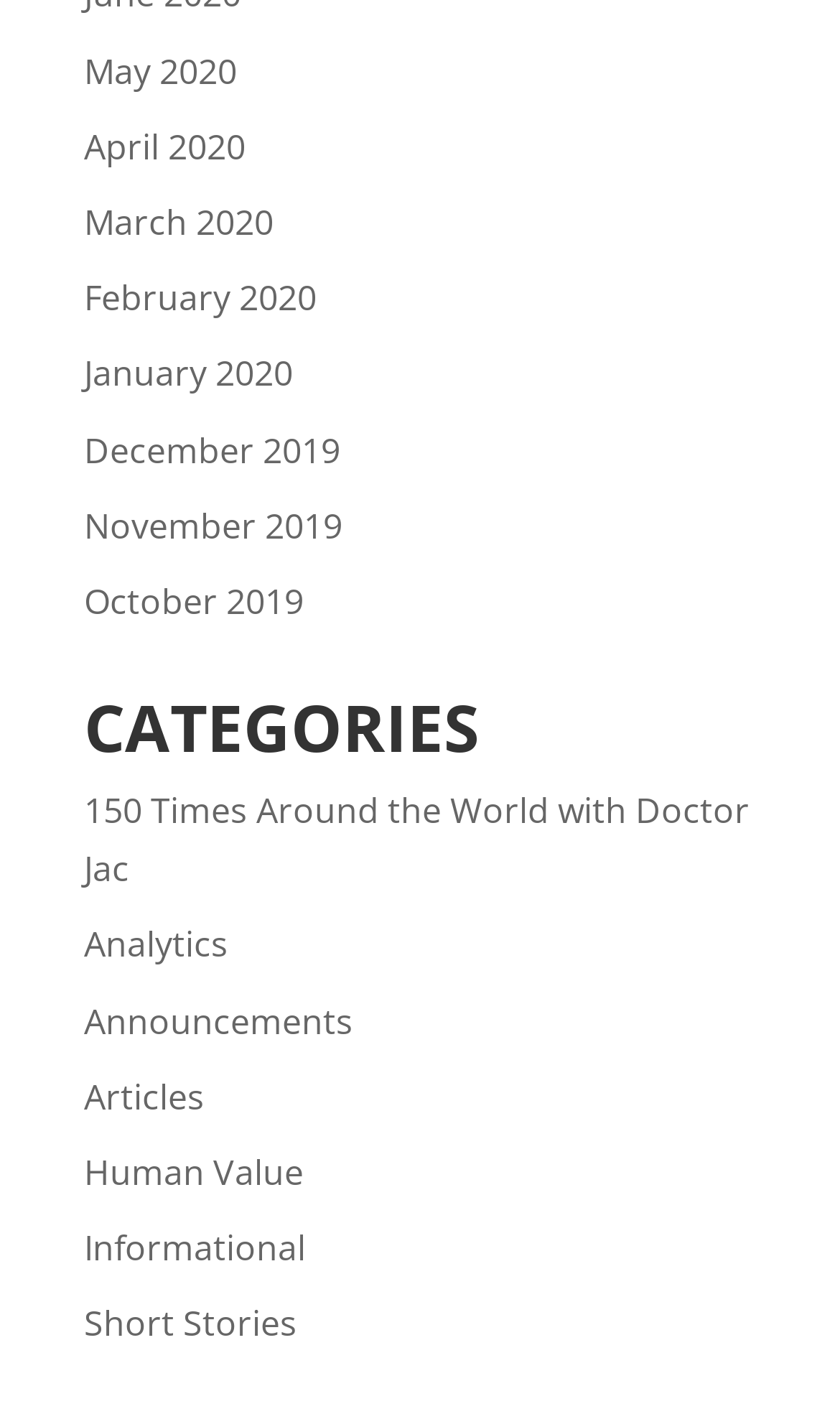Use one word or a short phrase to answer the question provided: 
What is the earliest month listed?

November 2019